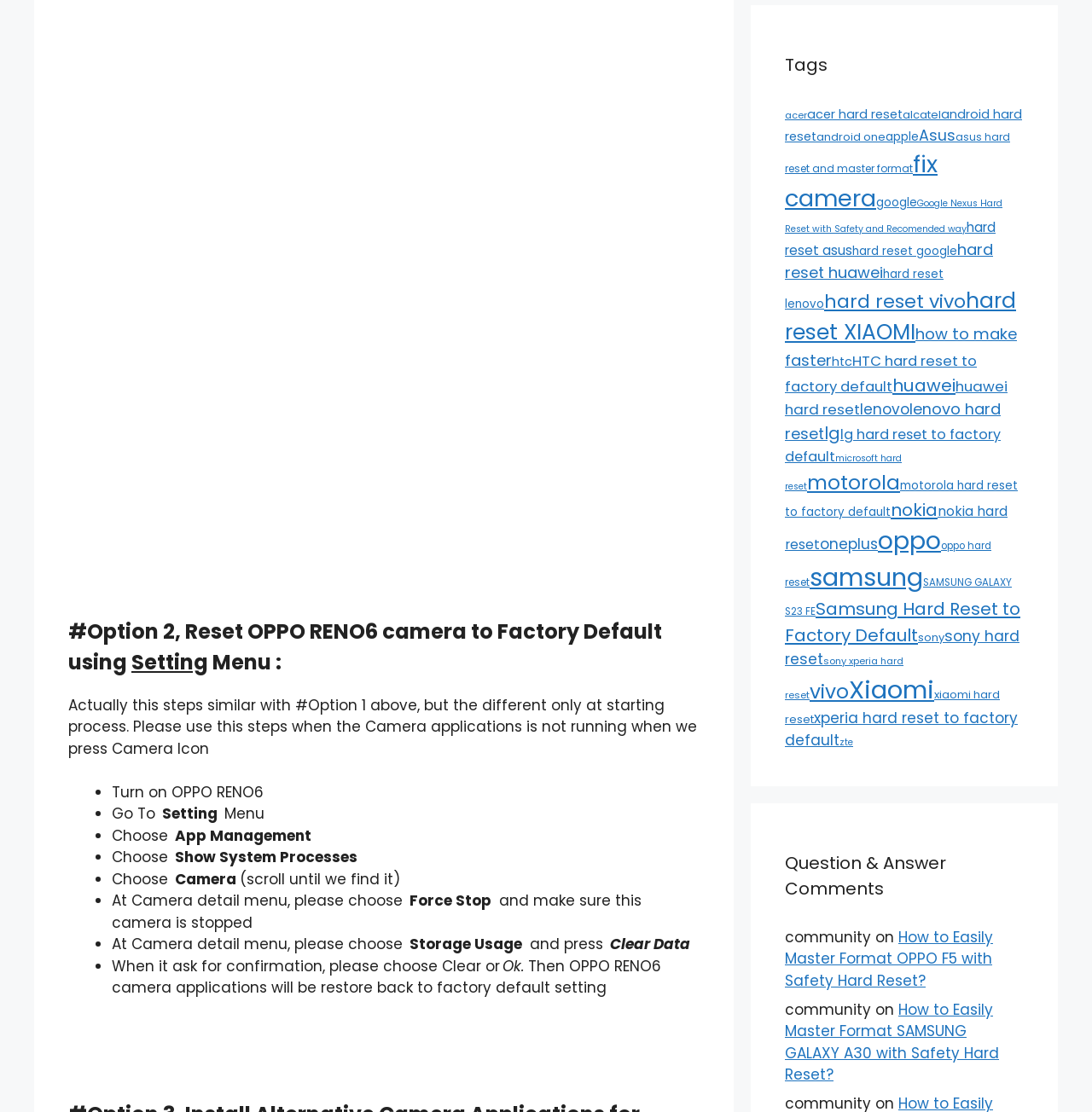Highlight the bounding box coordinates of the element that should be clicked to carry out the following instruction: "Choose 'App Management'". The coordinates must be given as four float numbers ranging from 0 to 1, i.e., [left, top, right, bottom].

[0.16, 0.742, 0.285, 0.761]